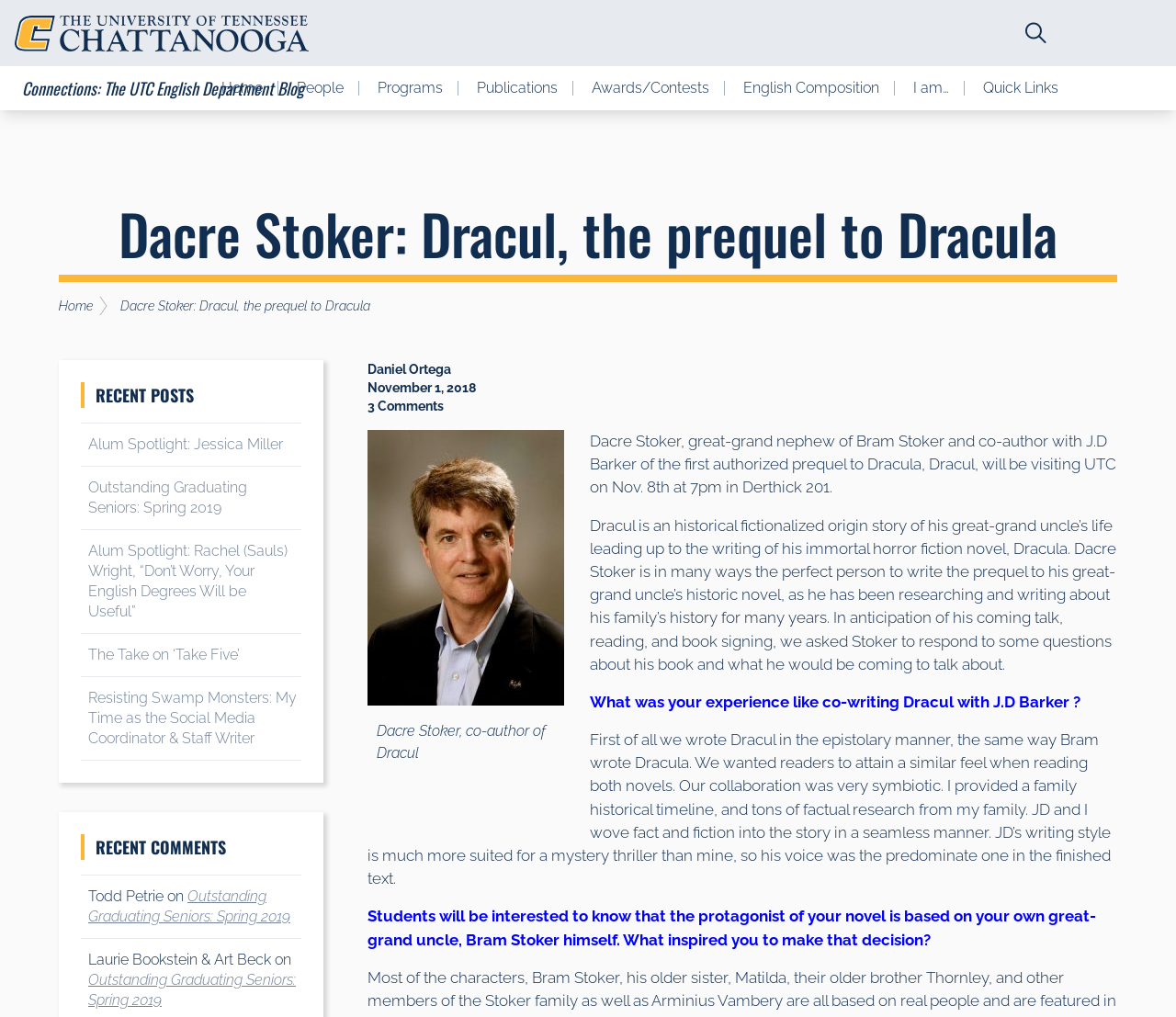Extract the main heading text from the webpage.

Dacre Stoker: Dracul, the prequel to Dracula